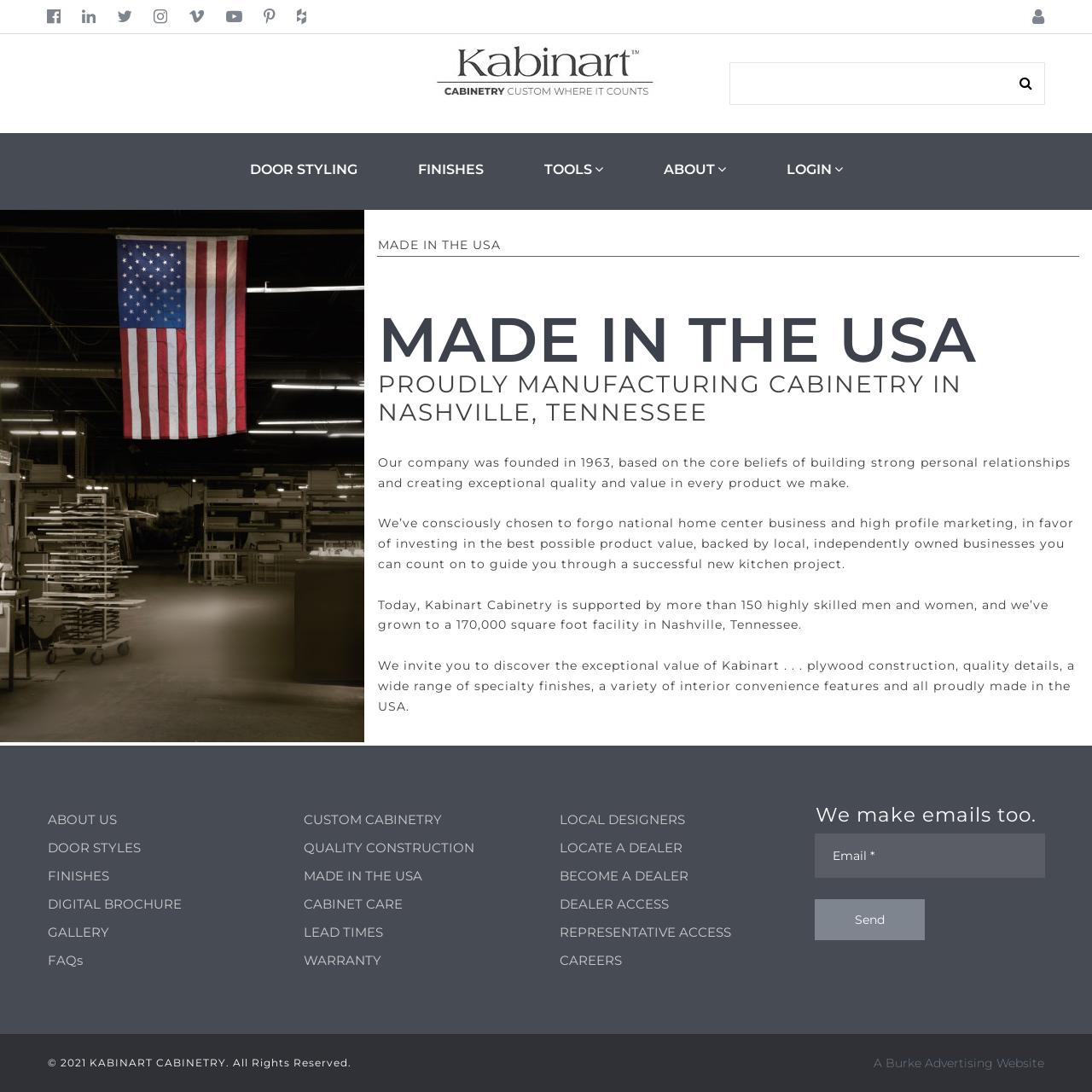Find the bounding box coordinates corresponding to the UI element with the description: "MADE IN THE USA". The coordinates should be formatted as [left, top, right, bottom], with values as floats between 0 and 1.

[0.278, 0.795, 0.387, 0.809]